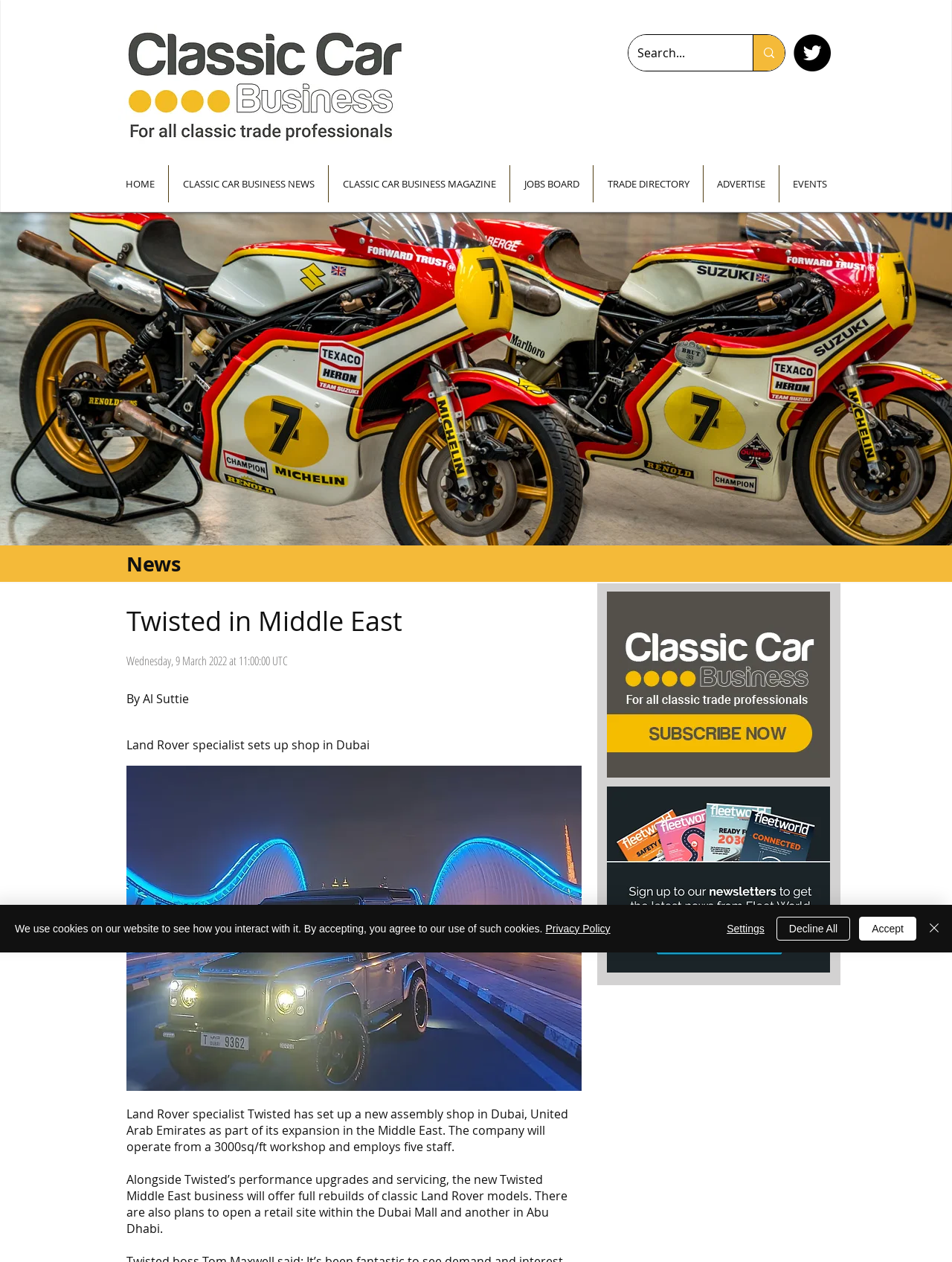What is the name of the company mentioned in the article?
From the details in the image, answer the question comprehensively.

The article mentions a company called Twisted, which is a Land Rover specialist that has set up a new assembly shop in Dubai, United Arab Emirates.